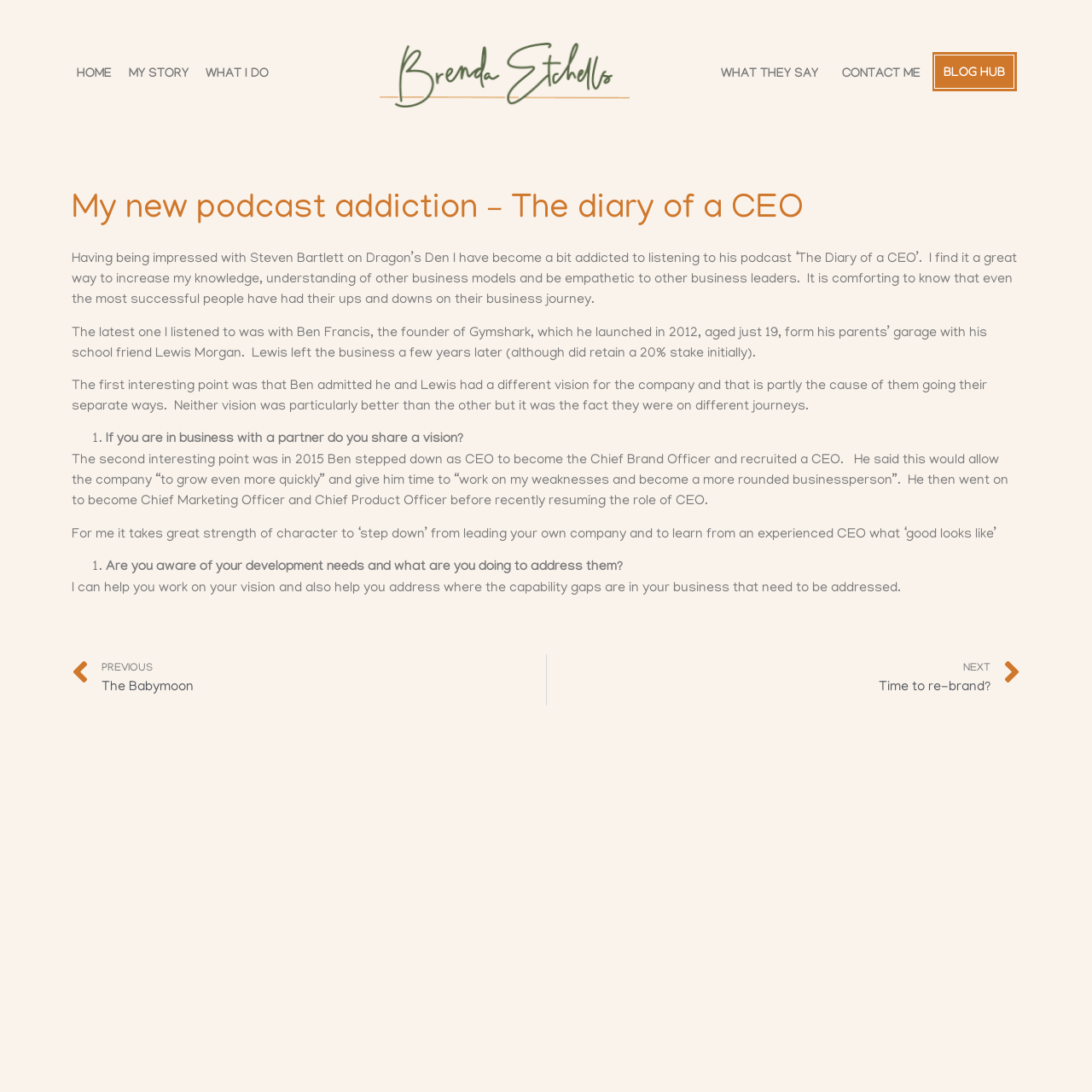Please respond to the question with a concise word or phrase:
What is the role that Ben Francis stepped down from in 2015?

CEO